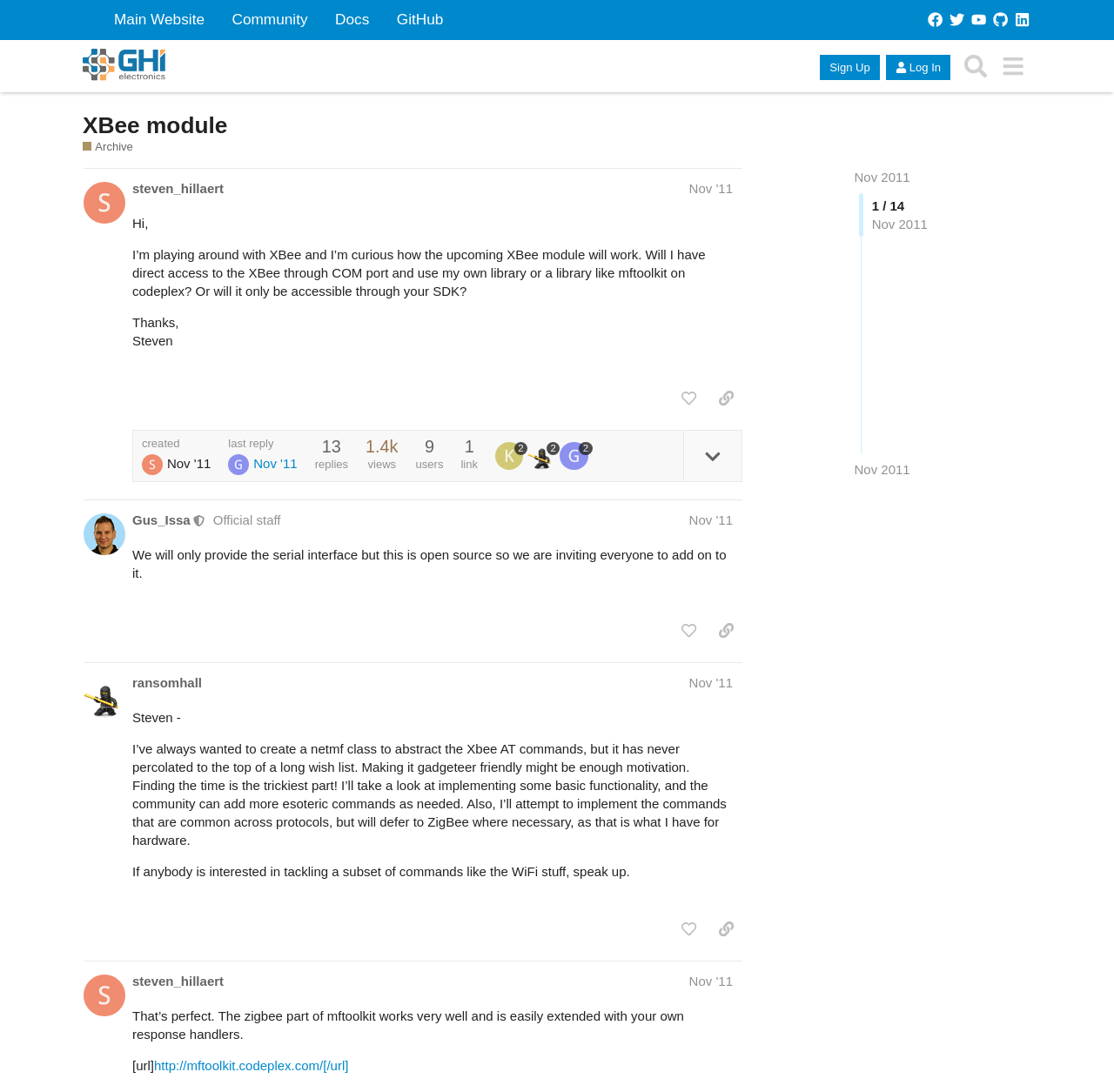Determine the bounding box of the UI component based on this description: "parent_node: Nov '11". The bounding box coordinates should be four float values between 0 and 1, i.e., [left, top, right, bottom].

[0.205, 0.418, 0.228, 0.431]